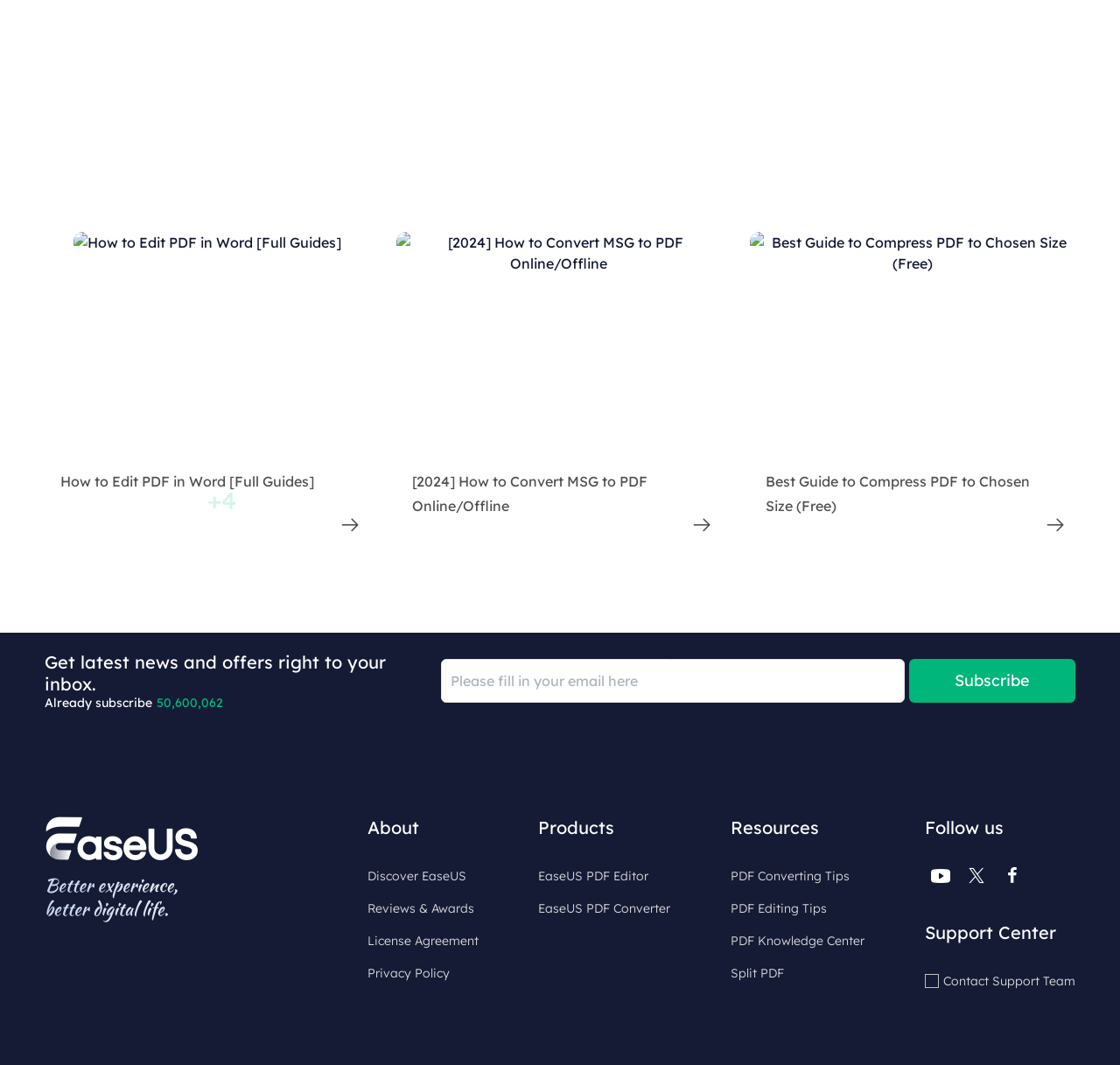Pinpoint the bounding box coordinates of the clickable element to carry out the following instruction: "Edit PDF in Word."

[0.054, 0.444, 0.281, 0.46]